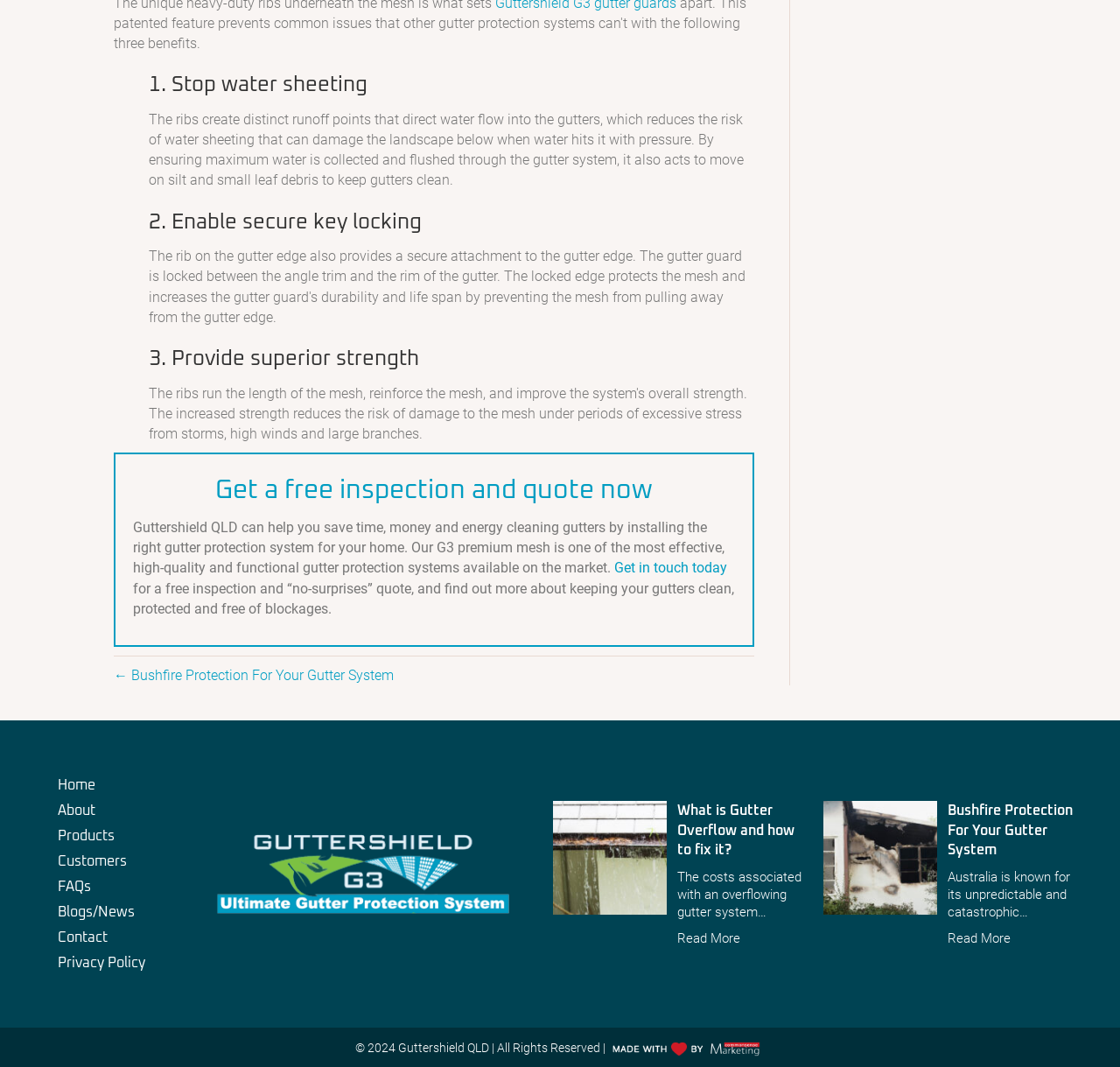Determine the bounding box for the UI element that matches this description: "Reel Sound & Light".

None